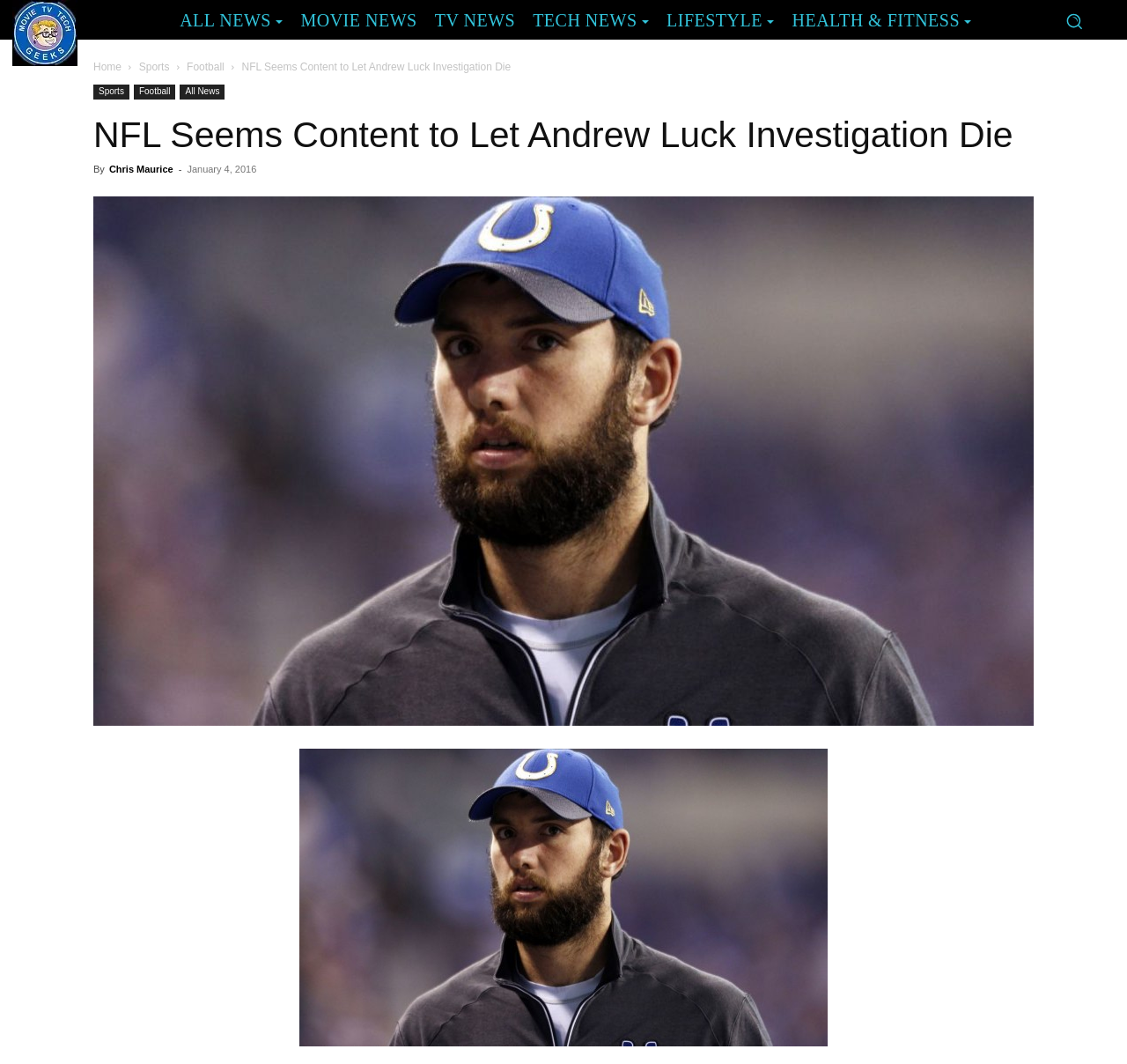What is the name of the author of this article?
Look at the image and answer the question using a single word or phrase.

Chris Maurice